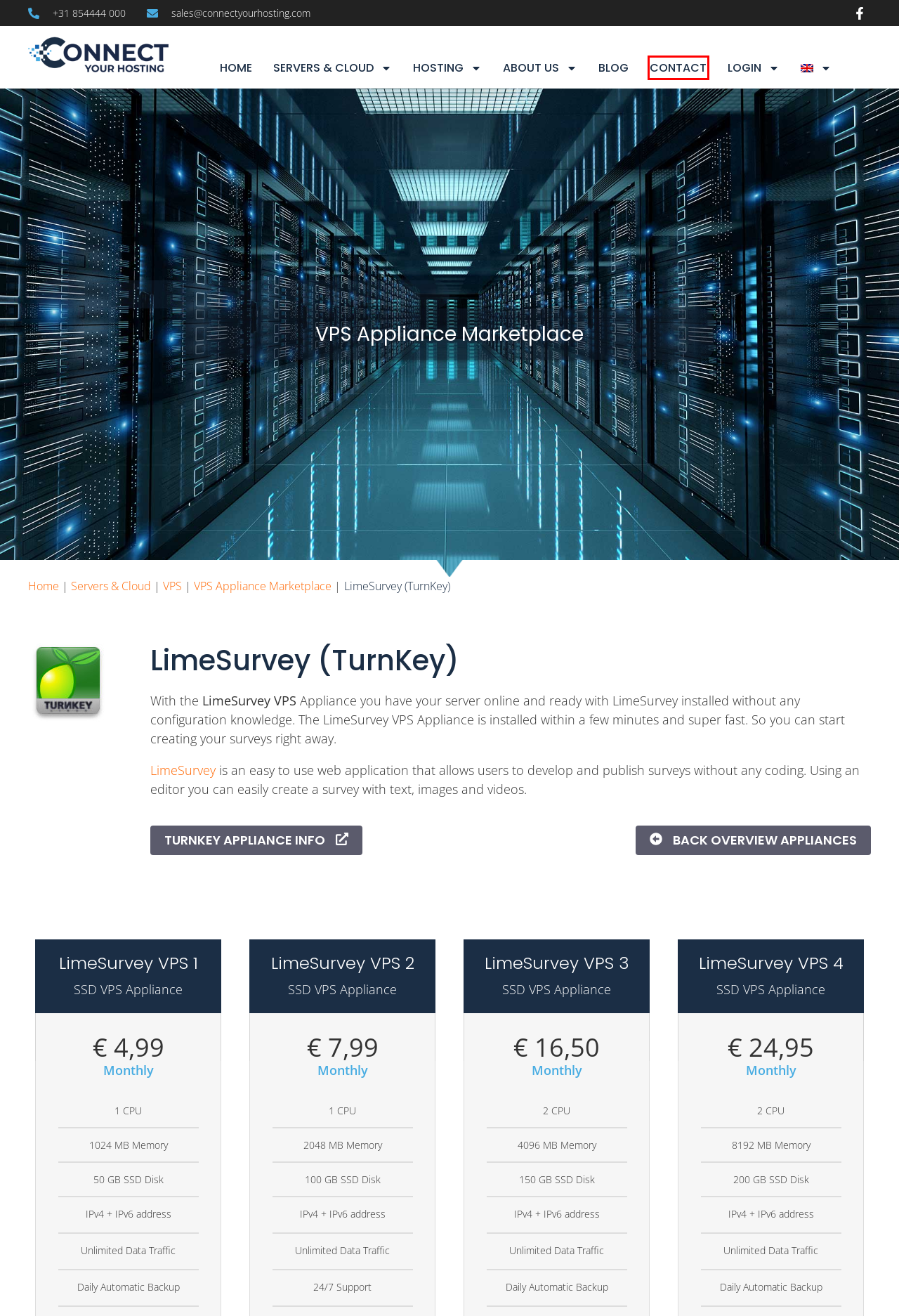Observe the provided screenshot of a webpage that has a red rectangle bounding box. Determine the webpage description that best matches the new webpage after clicking the element inside the red bounding box. Here are the candidates:
A. SSD VPS with Windows & unlimited data traffic for a competitive price
B. HA-Storage solutions for your VPS, when uptime is important!
C. VPS Appliances - Connect Your Hosting
D. Contact the customer service from Connect Your Hosting
E. Connect Your Hosting, fast hosting on SSD disks & 99.9% uptime
F. Blog - Connect Your Hosting
G. LimeSurvey — Free Online Survey Tool
H. SSD VPS with Linux & unlimited data traffic at a competitive price

D